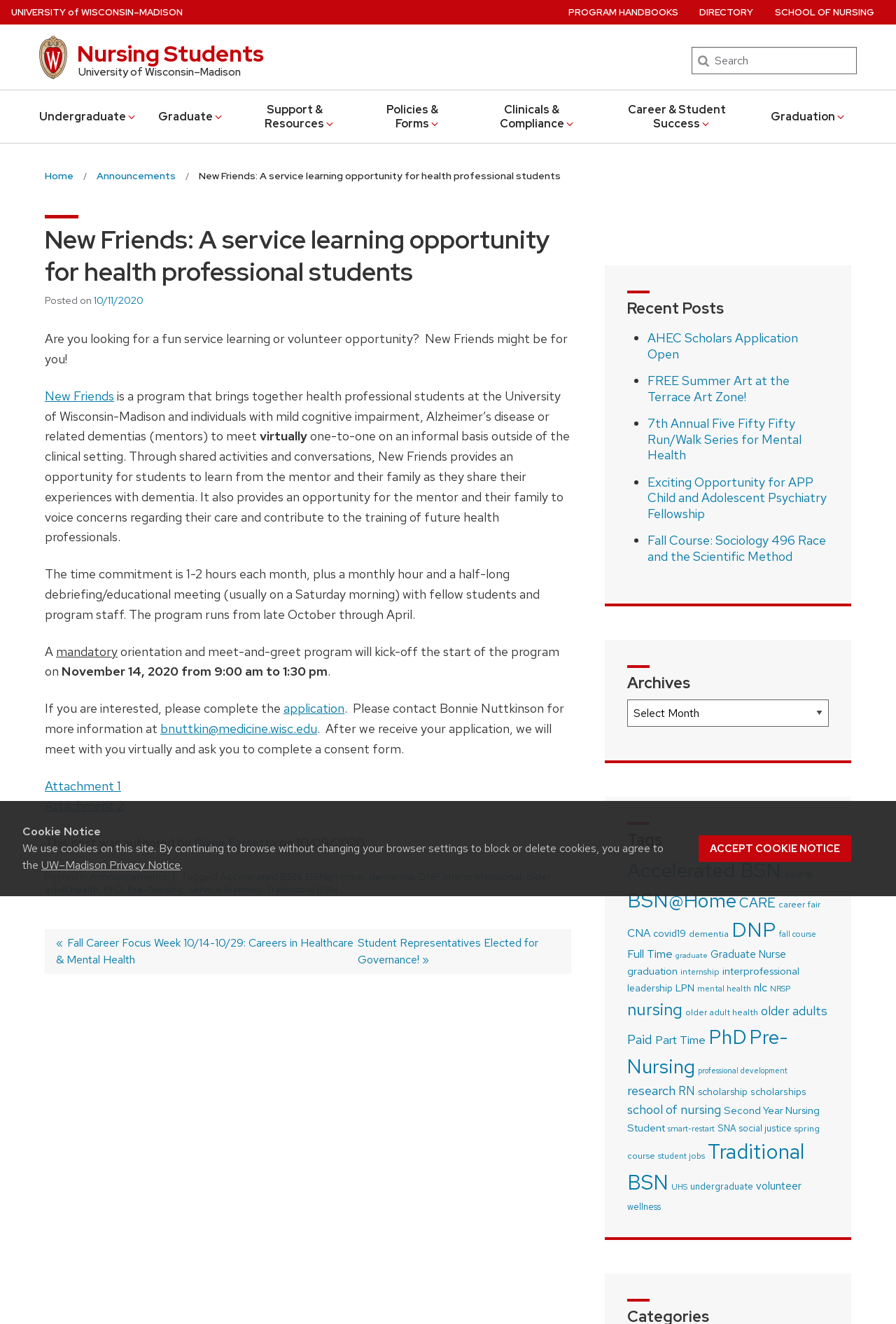Please find the top heading of the webpage and generate its text.

New Friends: A service learning opportunity for health professional students